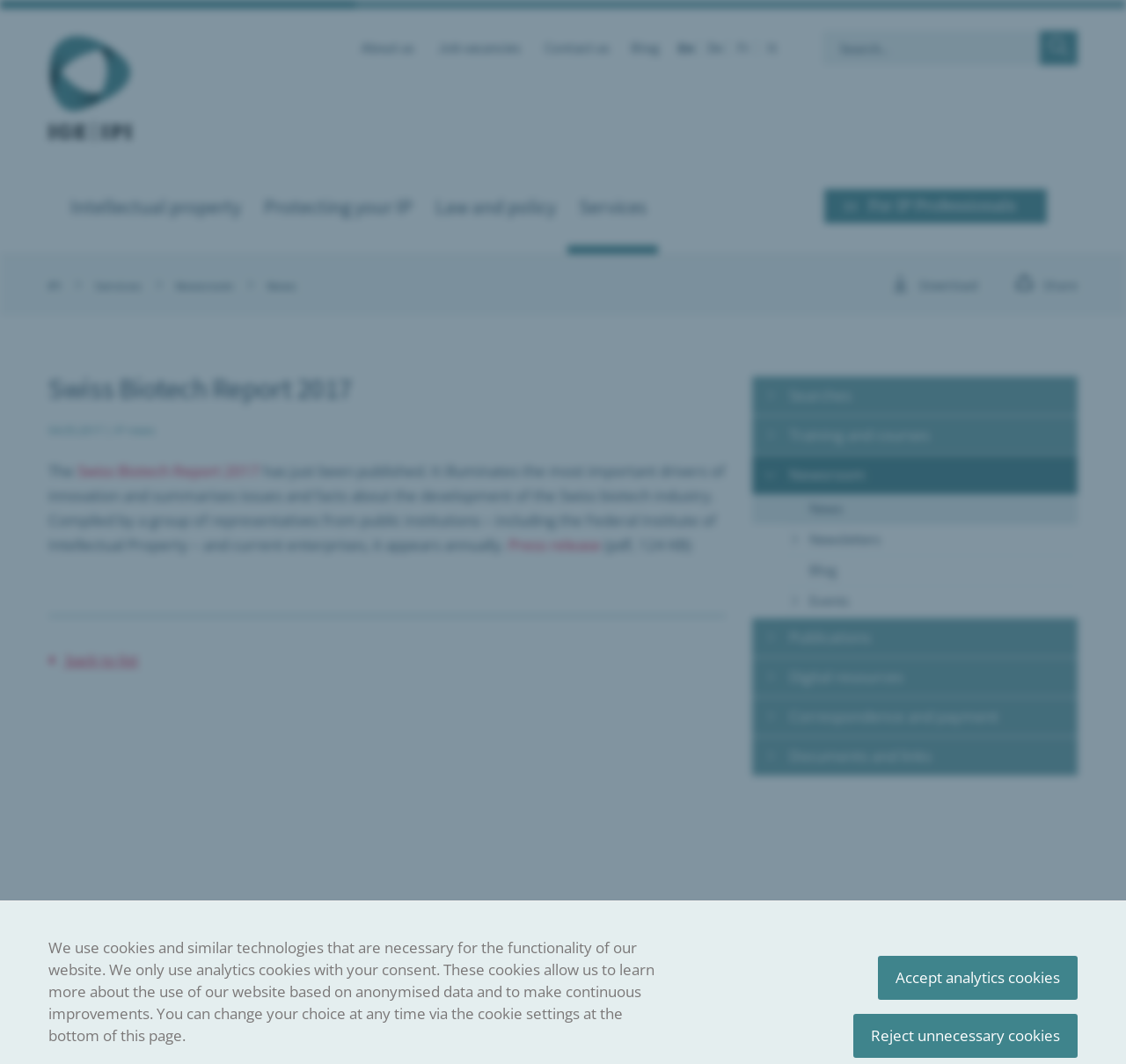Determine the bounding box coordinates of the clickable region to follow the instruction: "Click the 'About us' link".

[0.32, 0.037, 0.37, 0.053]